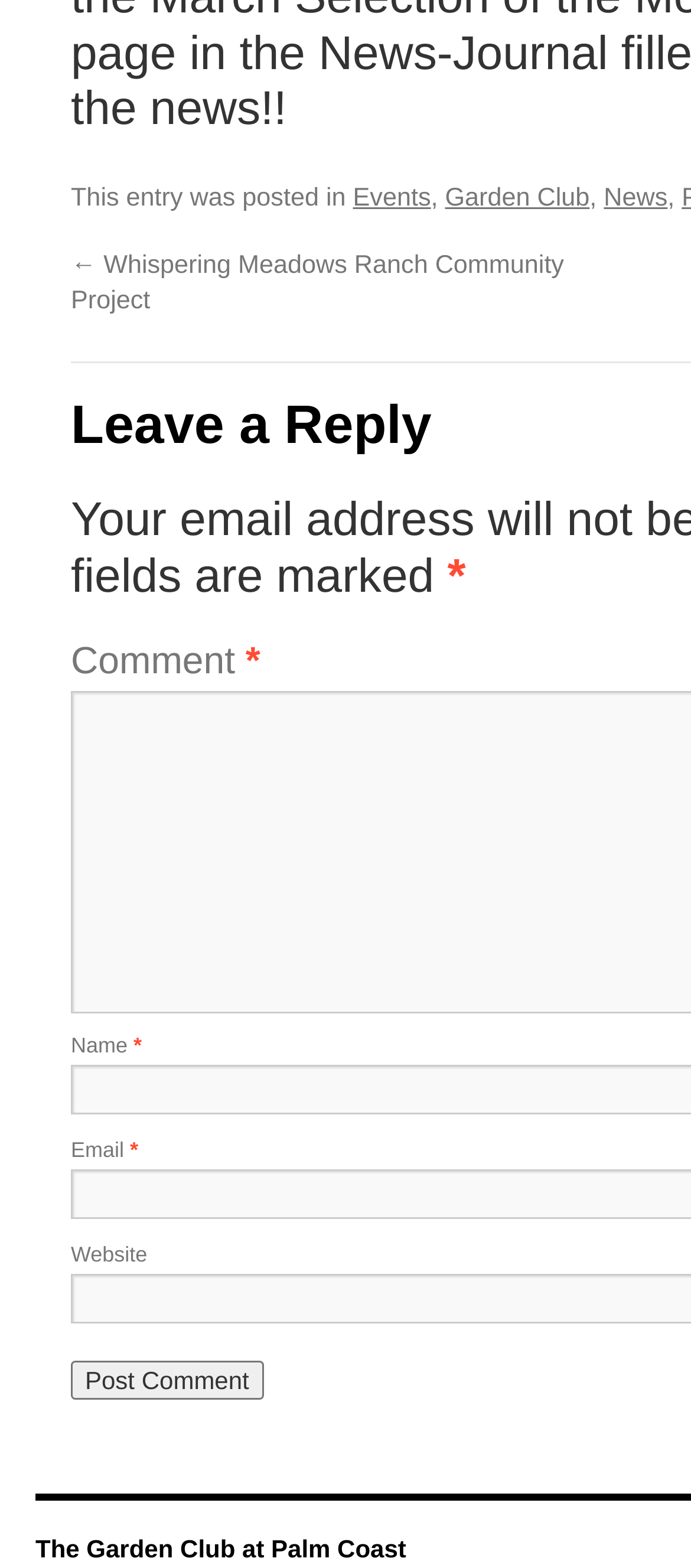Provide a one-word or one-phrase answer to the question:
What information is required to leave a comment?

Name, Email, Website